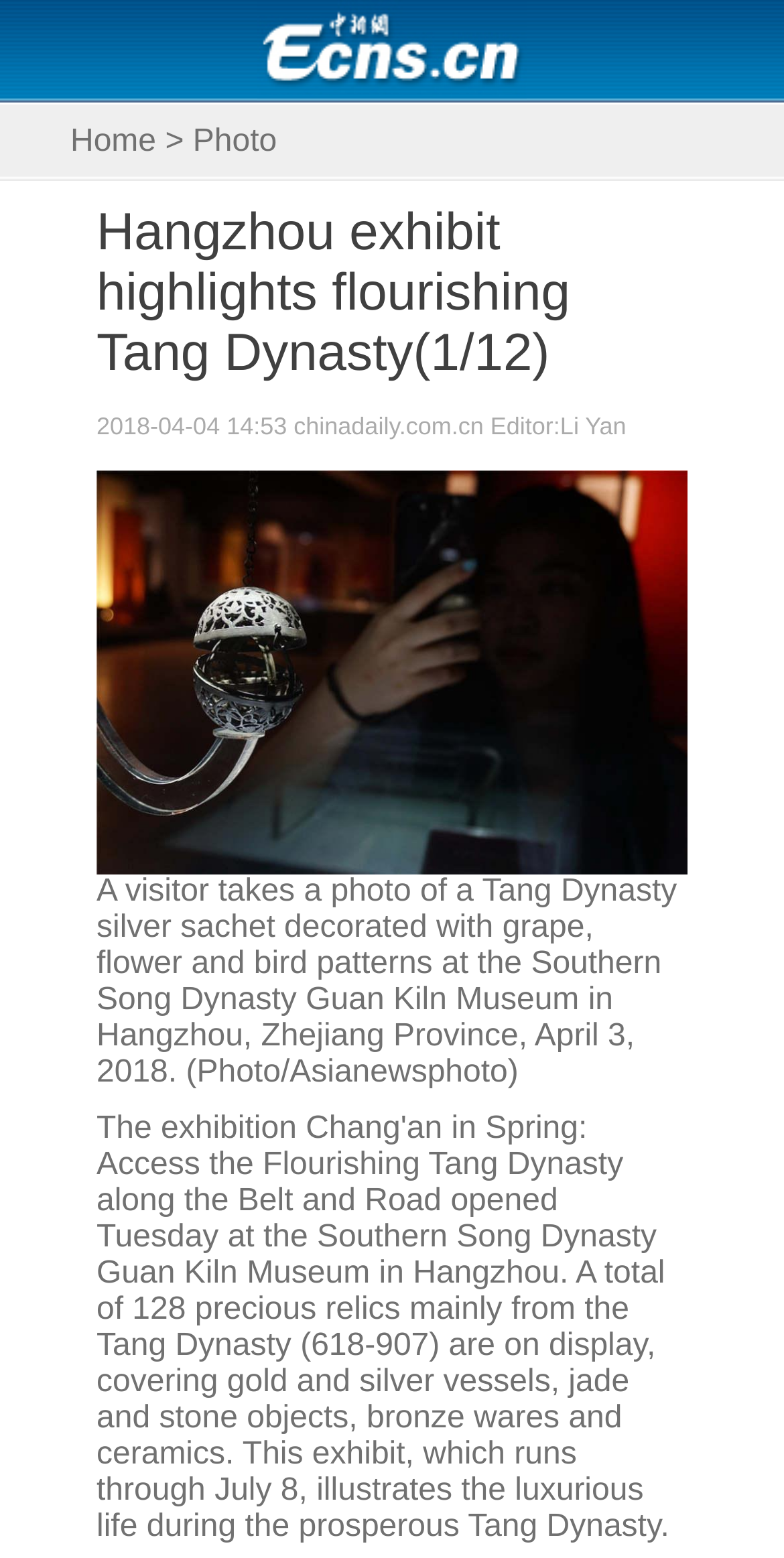Identify the first-level heading on the webpage and generate its text content.

Hangzhou exhibit highlights flourishing Tang Dynasty(1/12)